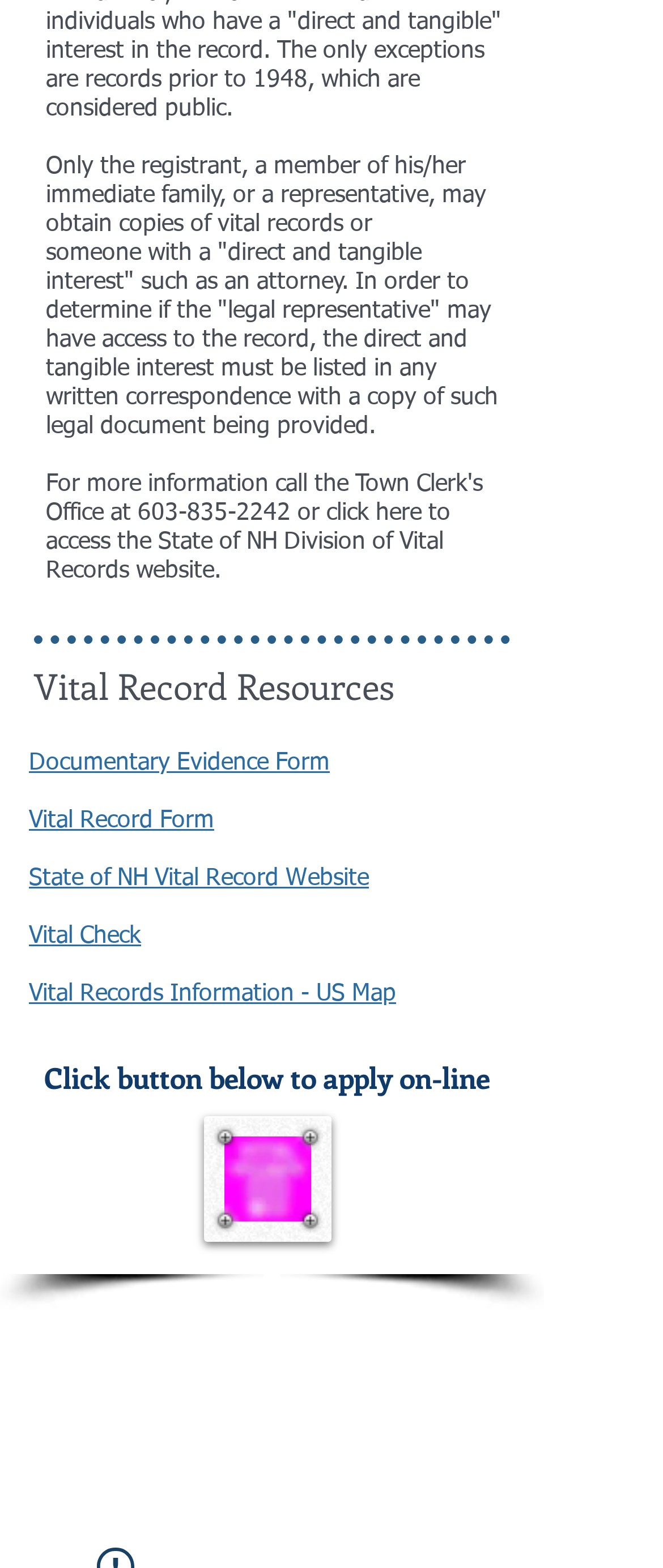What is the copyright year of the Town of Alstead website?
Refer to the image and give a detailed answer to the question.

The copyright year of the Town of Alstead website can be found in the link '2017-2024' which is mentioned next to the static text '©'.